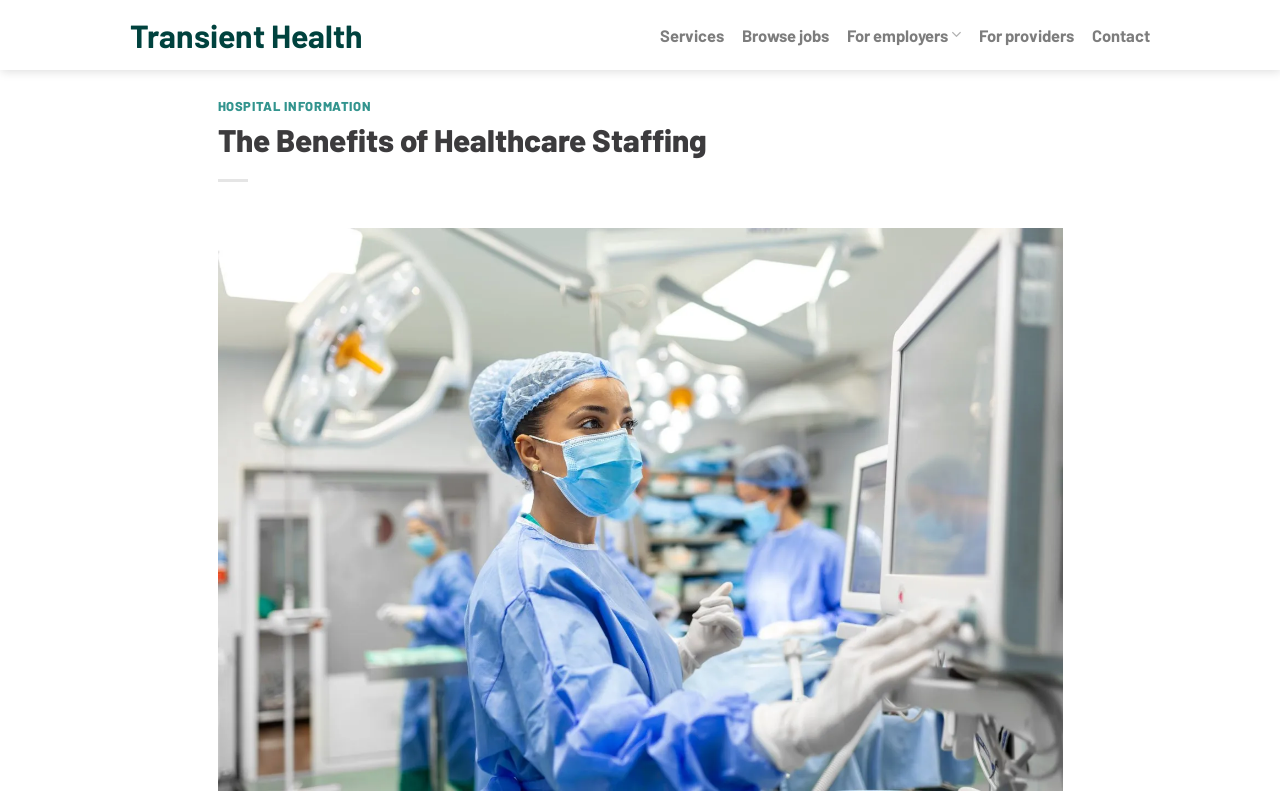Carefully examine the image and provide an in-depth answer to the question: How many navigation links are at the top of the webpage?

I counted the number of links at the top navigation bar and found five links: 'Transient Health', 'Services', 'Browse jobs', 'For employers', and 'Contact'.